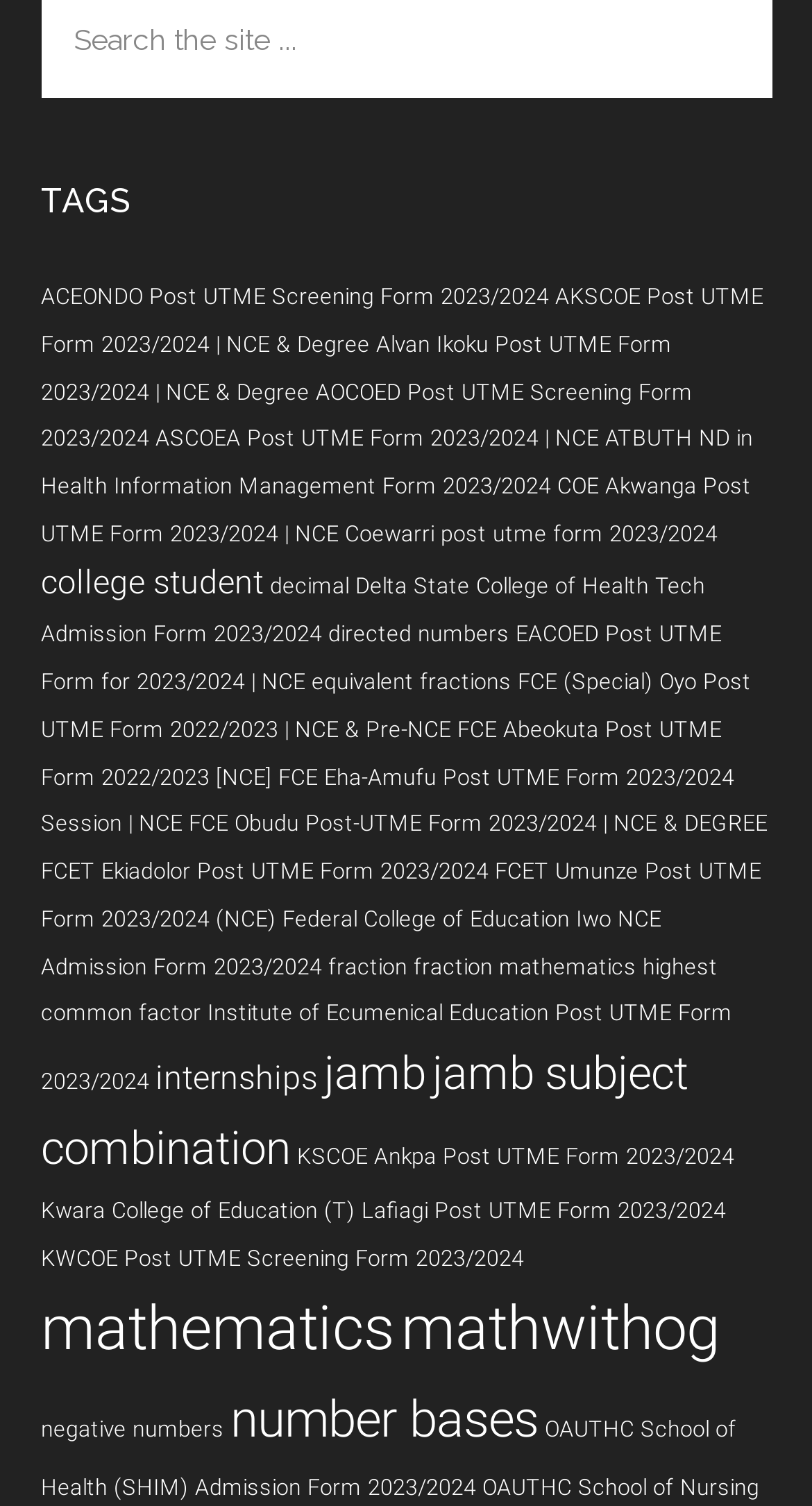Locate the bounding box coordinates of the region to be clicked to comply with the following instruction: "Click on ACEONDO Post UTME Screening Form 2023/2024". The coordinates must be four float numbers between 0 and 1, in the form [left, top, right, bottom].

[0.05, 0.188, 0.676, 0.206]